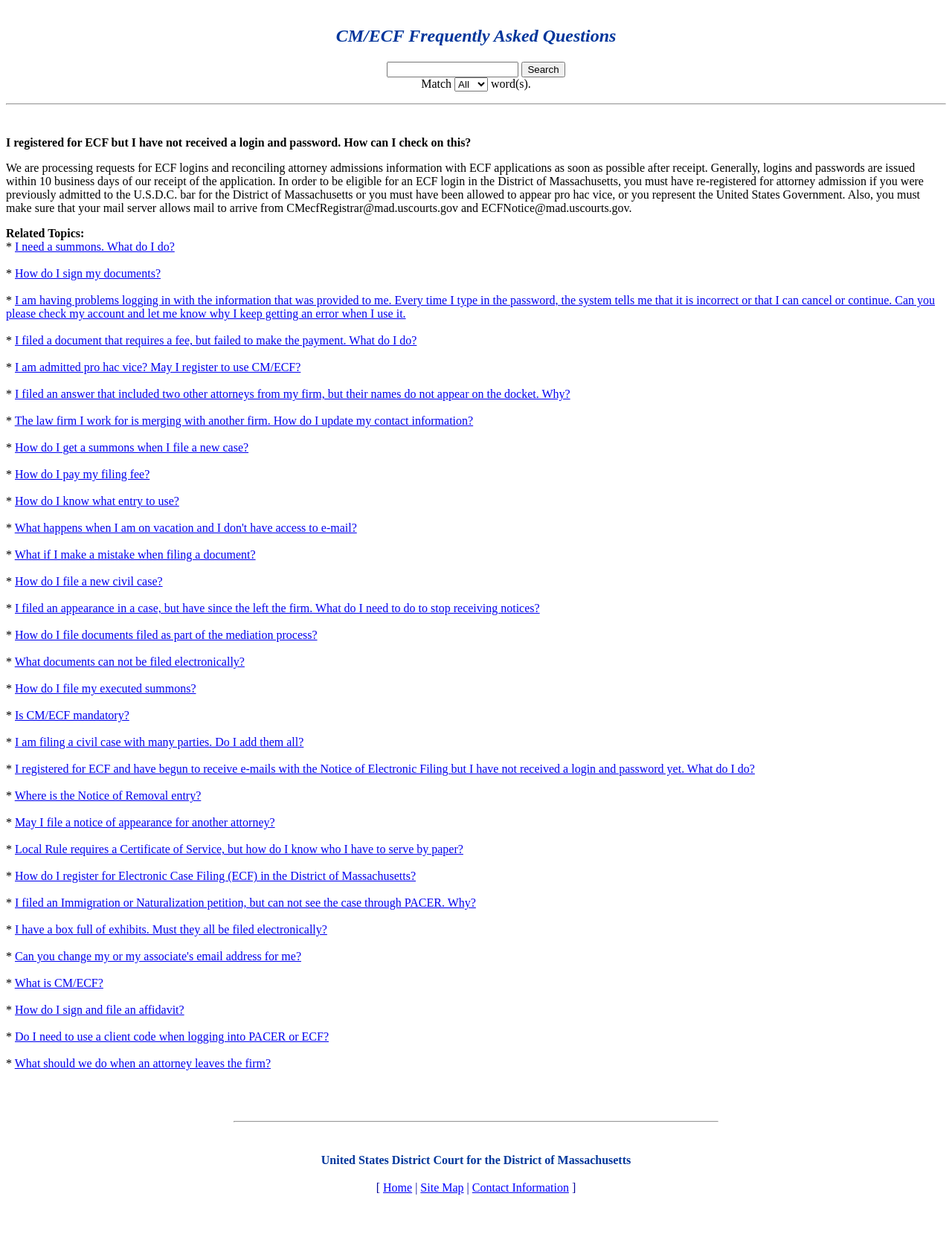Provide a one-word or one-phrase answer to the question:
What is the purpose of this webpage?

CM/ECF FAQs